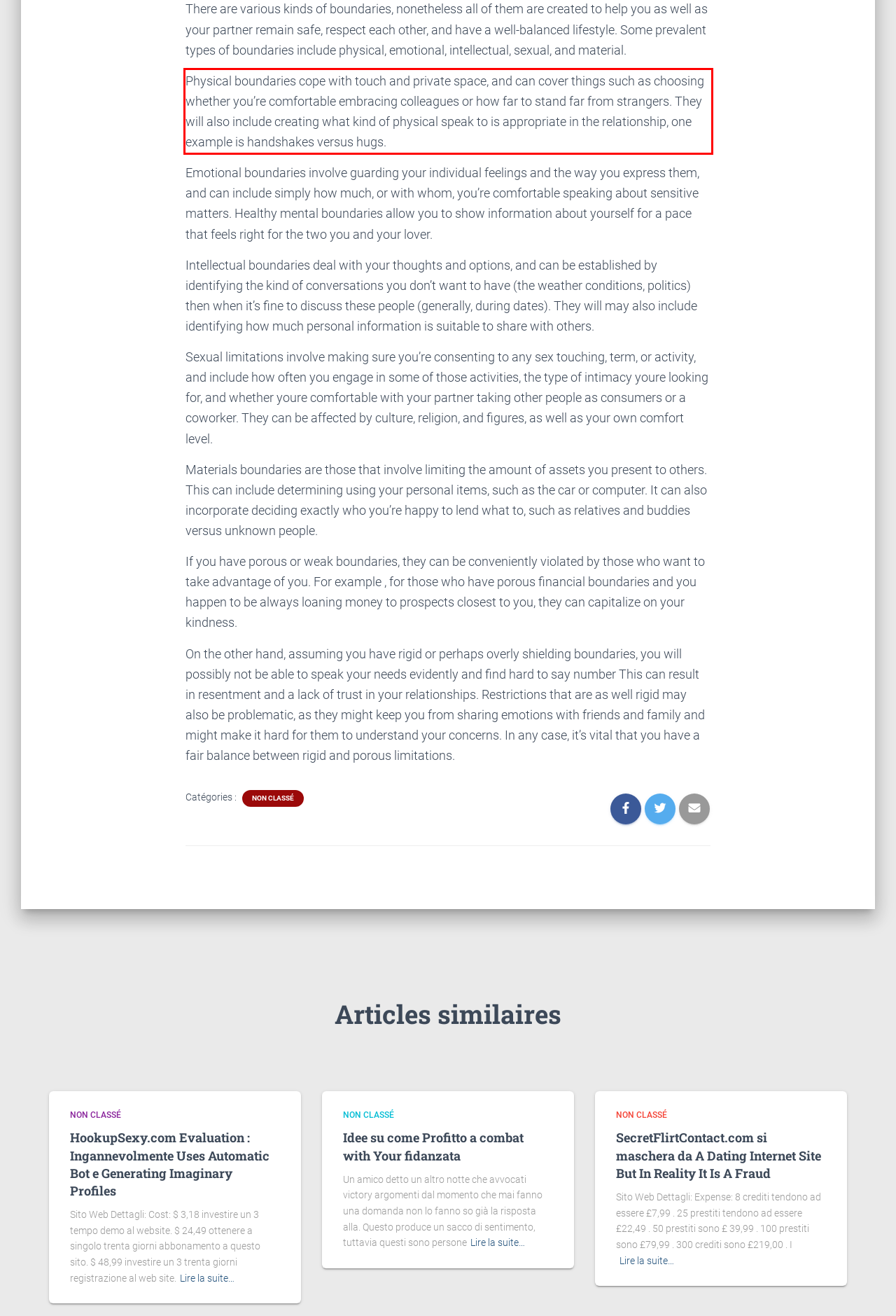Extract and provide the text found inside the red rectangle in the screenshot of the webpage.

Physical boundaries cope with touch and private space, and can cover things such as choosing whether you’re comfortable embracing colleagues or how far to stand far from strangers. They will also include creating what kind of physical speak to is appropriate in the relationship, one example is handshakes versus hugs.